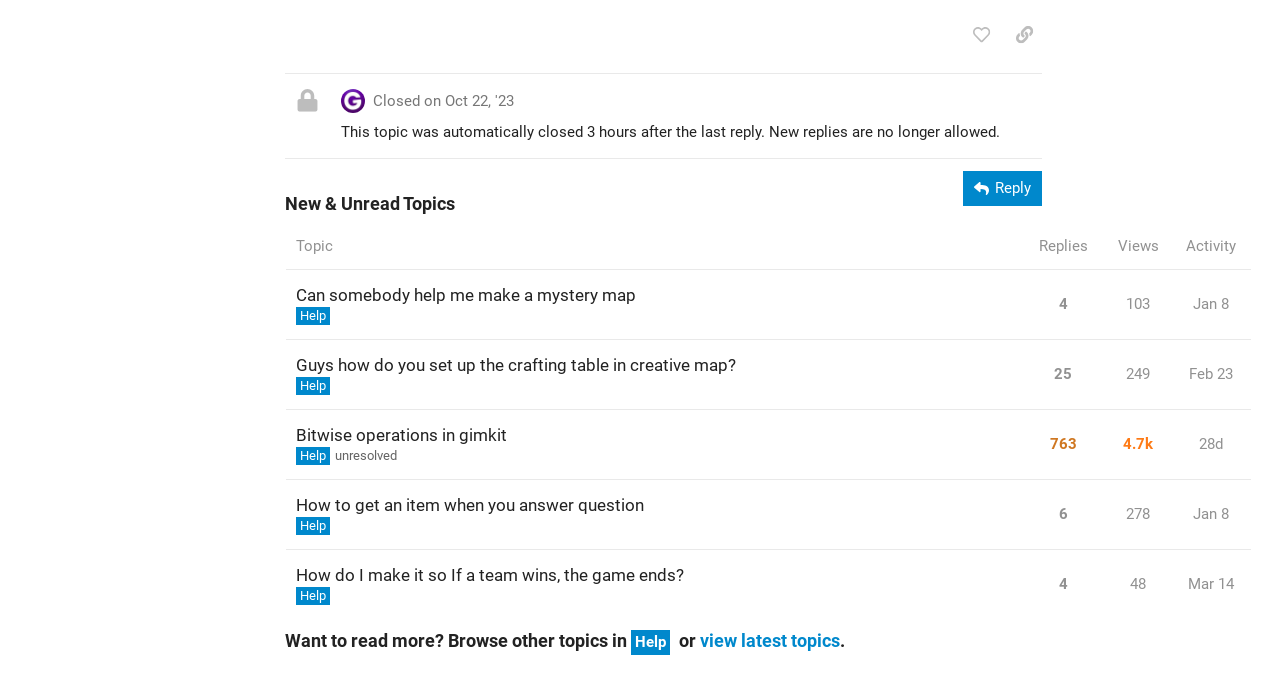Please find the bounding box coordinates of the element that must be clicked to perform the given instruction: "Reply to the post". The coordinates should be four float numbers from 0 to 1, i.e., [left, top, right, bottom].

[0.752, 0.252, 0.814, 0.303]